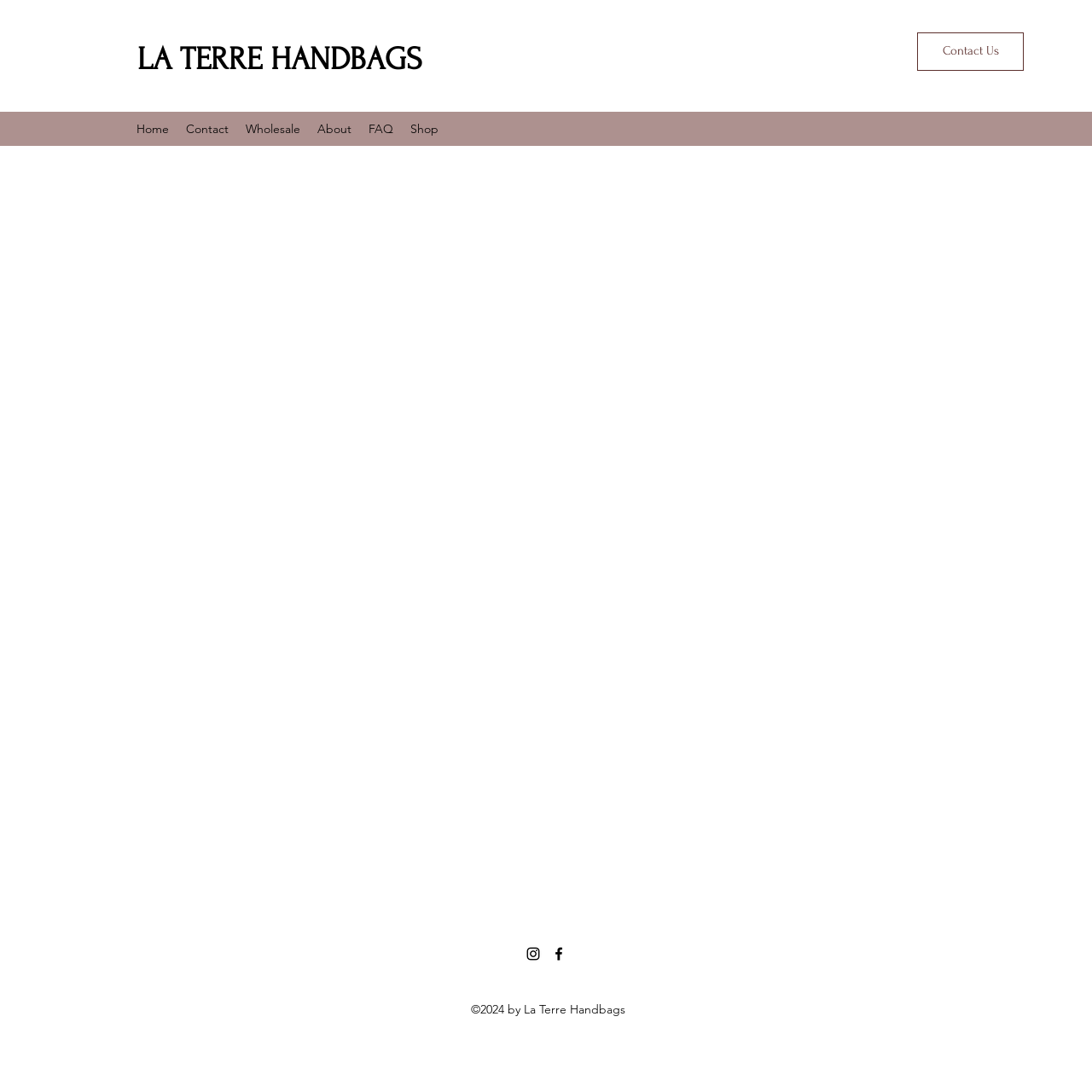Create a full and detailed caption for the entire webpage.

The webpage is a product page for La Terre Handbags. At the top, there is a prominent header with the brand name "LA TERRE HANDBAGS" in a large font. To the right of the header, there are links to "Contact Us" and a social bar with links to Instagram and Facebook, each accompanied by their respective icons.

Below the header, there is a navigation menu with links to various sections of the website, including "Home", "Contact", "Wholesale", "About", "FAQ", and "Shop". This menu is positioned near the top-left corner of the page.

The main content of the page takes up most of the screen, spanning from the top to the bottom. At the very bottom of the page, there is a footer section with a social bar identical to the one at the top, and a copyright notice that reads "©2024 by La Terre Handbags".